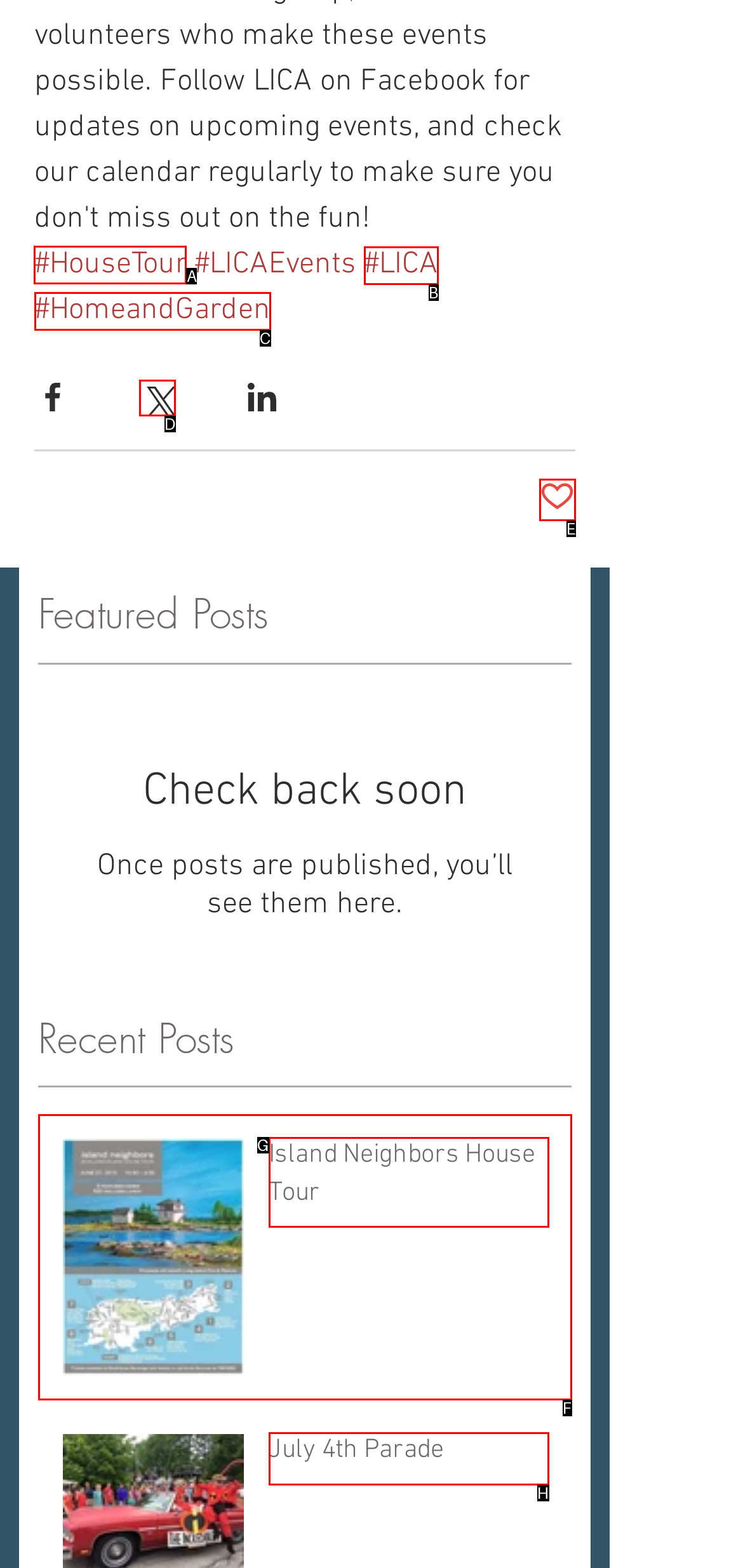Determine the letter of the element you should click to carry out the task: view replies
Answer with the letter from the given choices.

None